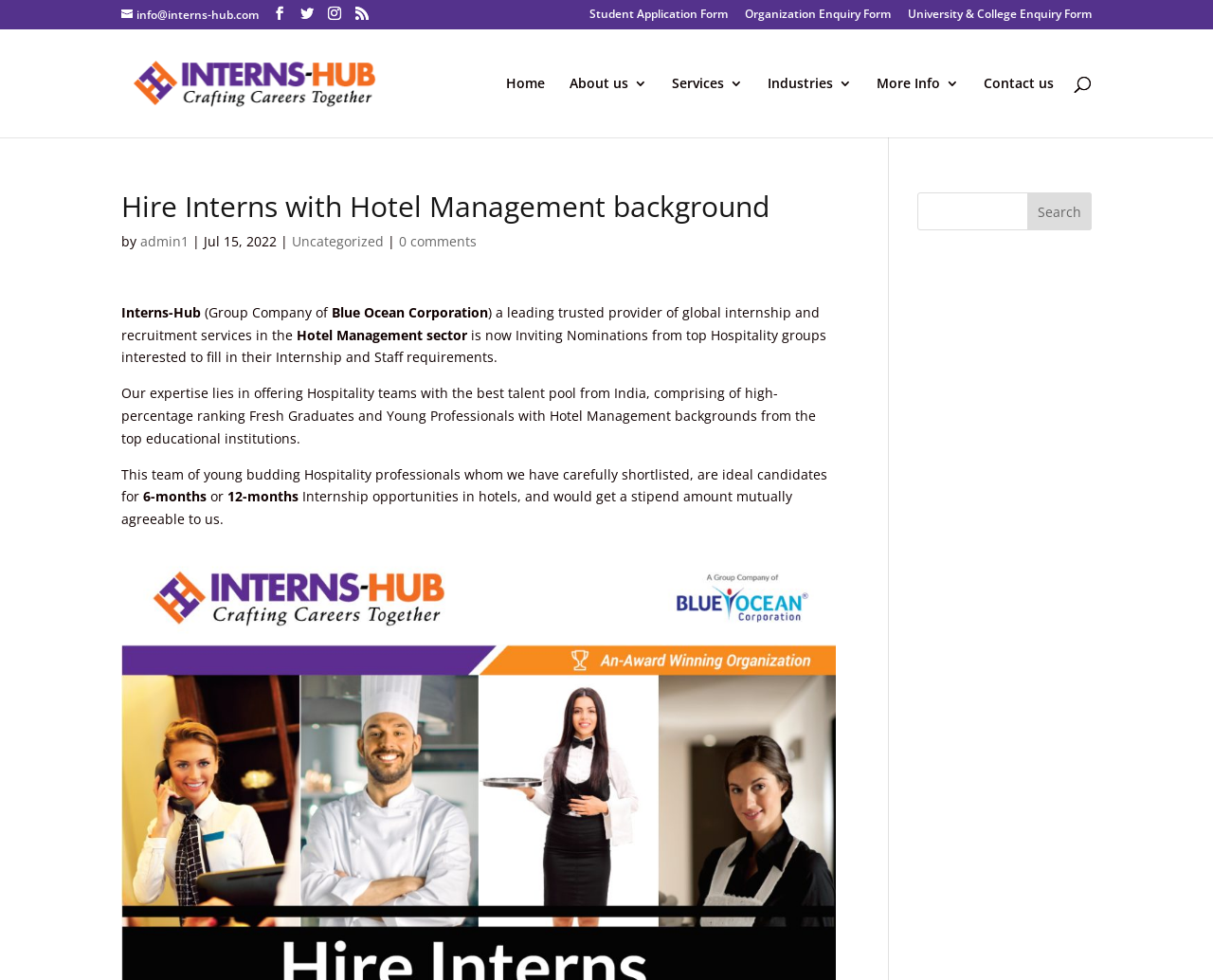Find the bounding box coordinates for the element that must be clicked to complete the instruction: "Contact us". The coordinates should be four float numbers between 0 and 1, indicated as [left, top, right, bottom].

[0.811, 0.078, 0.869, 0.14]